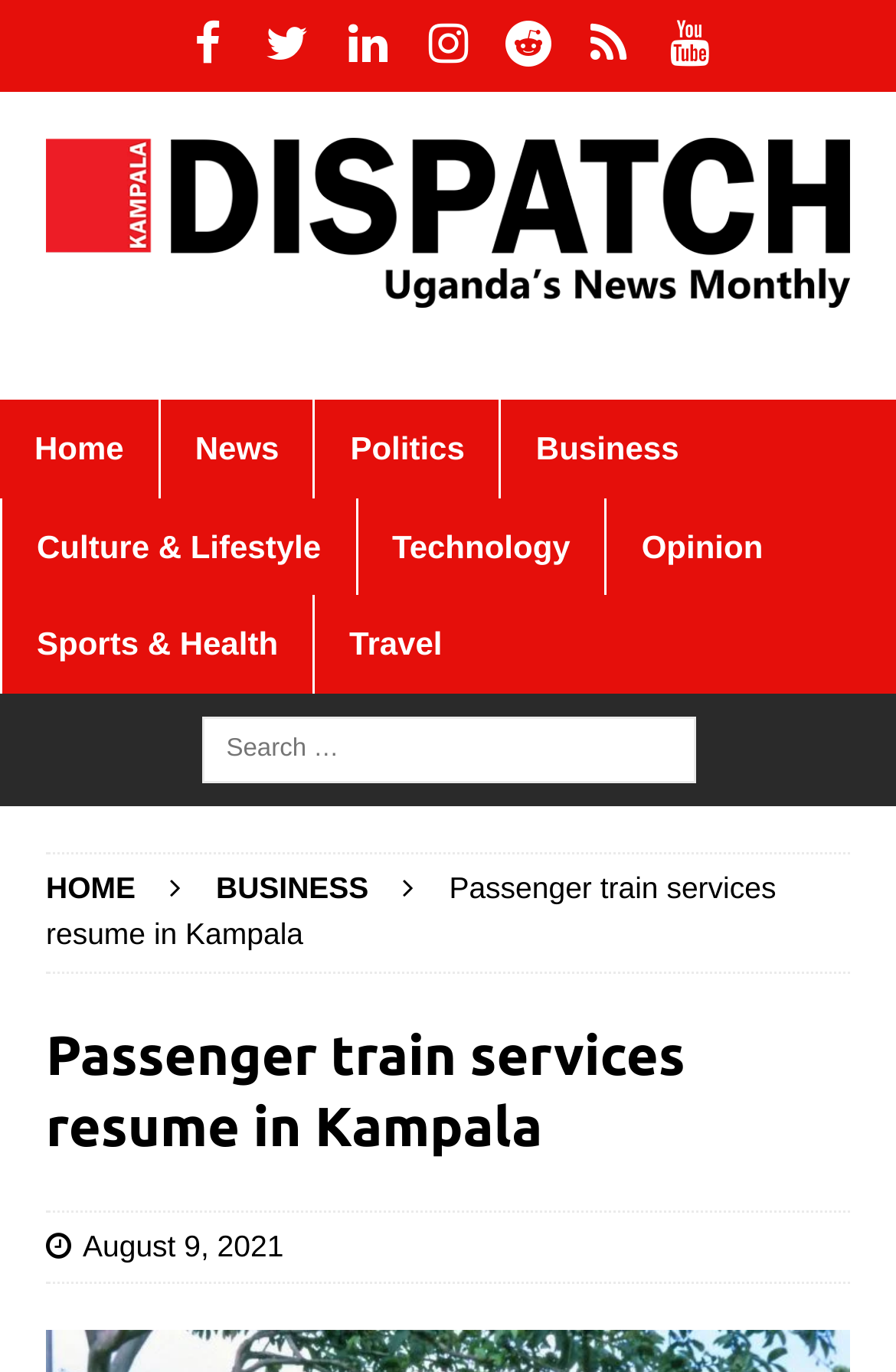Bounding box coordinates are specified in the format (top-left x, top-left y, bottom-right x, bottom-right y). All values are floating point numbers bounded between 0 and 1. Please provide the bounding box coordinate of the region this sentence describes: August 9, 2021

[0.092, 0.895, 0.317, 0.92]